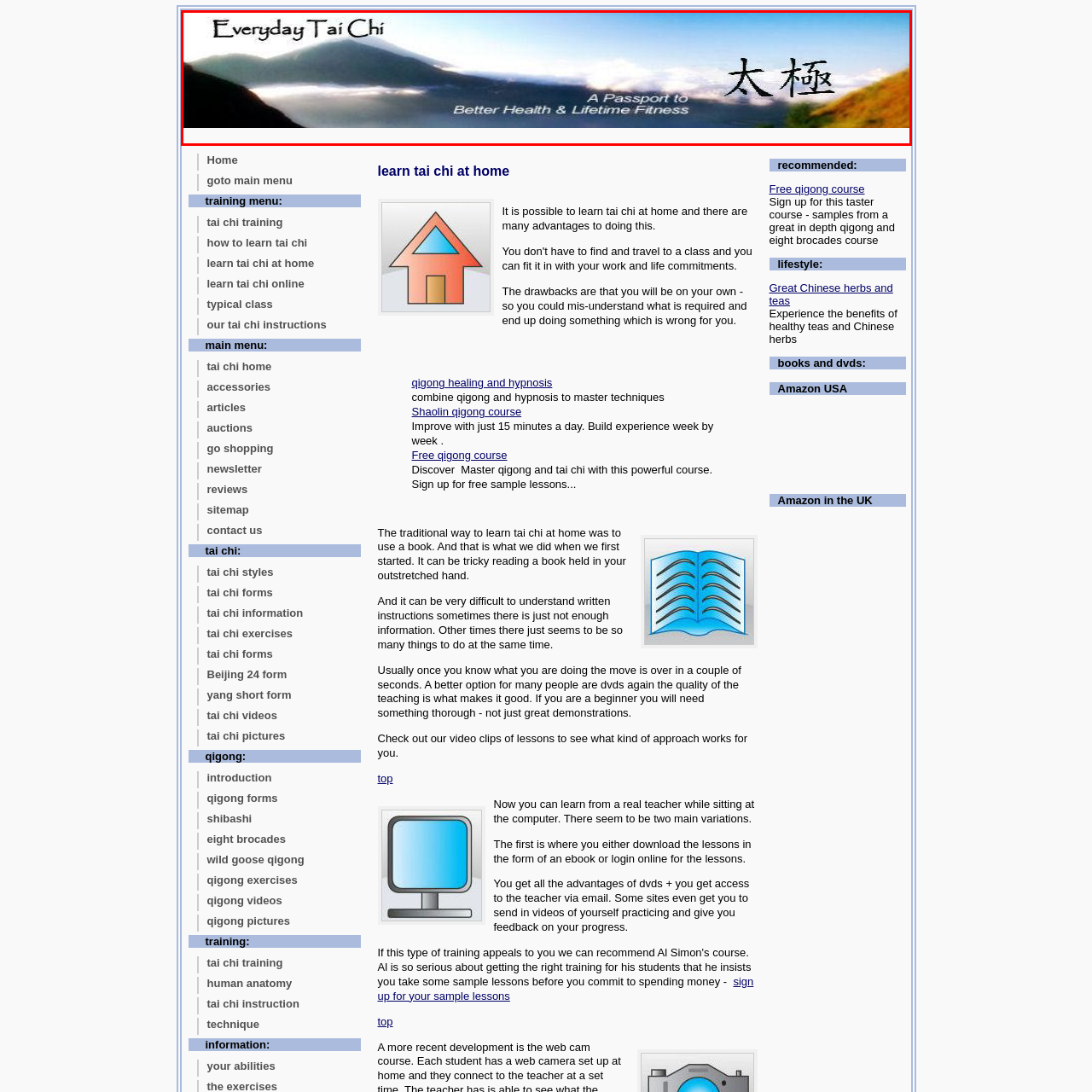Direct your attention to the section marked by the red bounding box and construct a detailed answer to the following question based on the image: What do the traditional Chinese characters represent?

The traditional Chinese characters, 太极, prominently displayed in the image, represent Tai Chi, further connecting the practice to its cultural roots and emphasizing its significance.